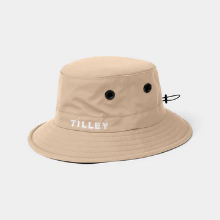Offer a detailed explanation of what is happening in the image.

This image showcases a stylish light tan Tilley Golf Bucket Hat, designed for comfortable wear in sunny outdoor settings. The hat features a classic bucket shape with ventilation eyelets for breathability. The name "TILLEY" is prominently displayed on the front, highlighting the brand’s reputation for quality outdoor accessories. This versatile hat is ideal for sun protection while golfing, hiking, or enjoying other outdoor activities.